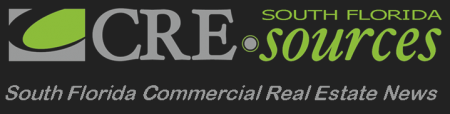Please use the details from the image to answer the following question comprehensively:
What is the focus of the website?

The tagline 'South Florida Commercial Real Estate News' further emphasizes the website's focus and mission, serving as a key resource for stakeholders in the region's real estate sector.